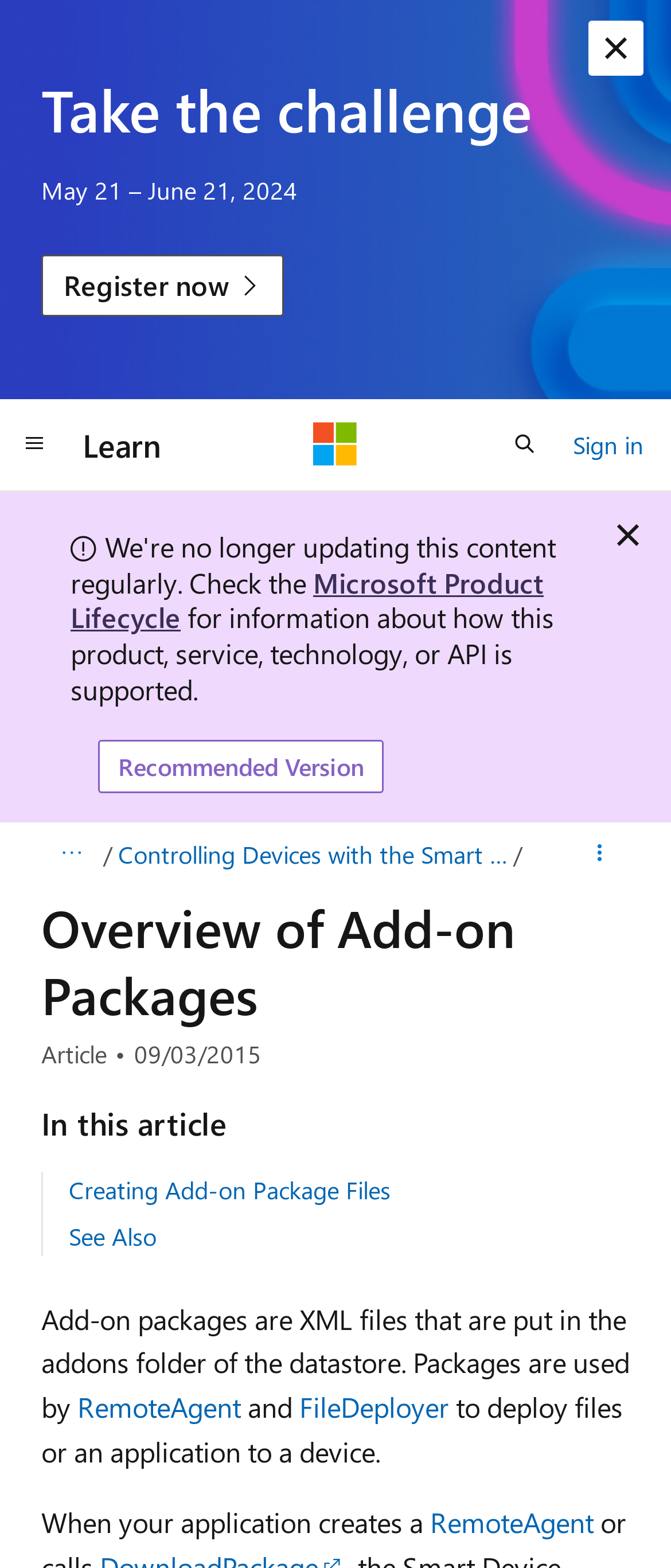Given the following UI element description: "Recommended Version", find the bounding box coordinates in the webpage screenshot.

[0.146, 0.472, 0.572, 0.506]